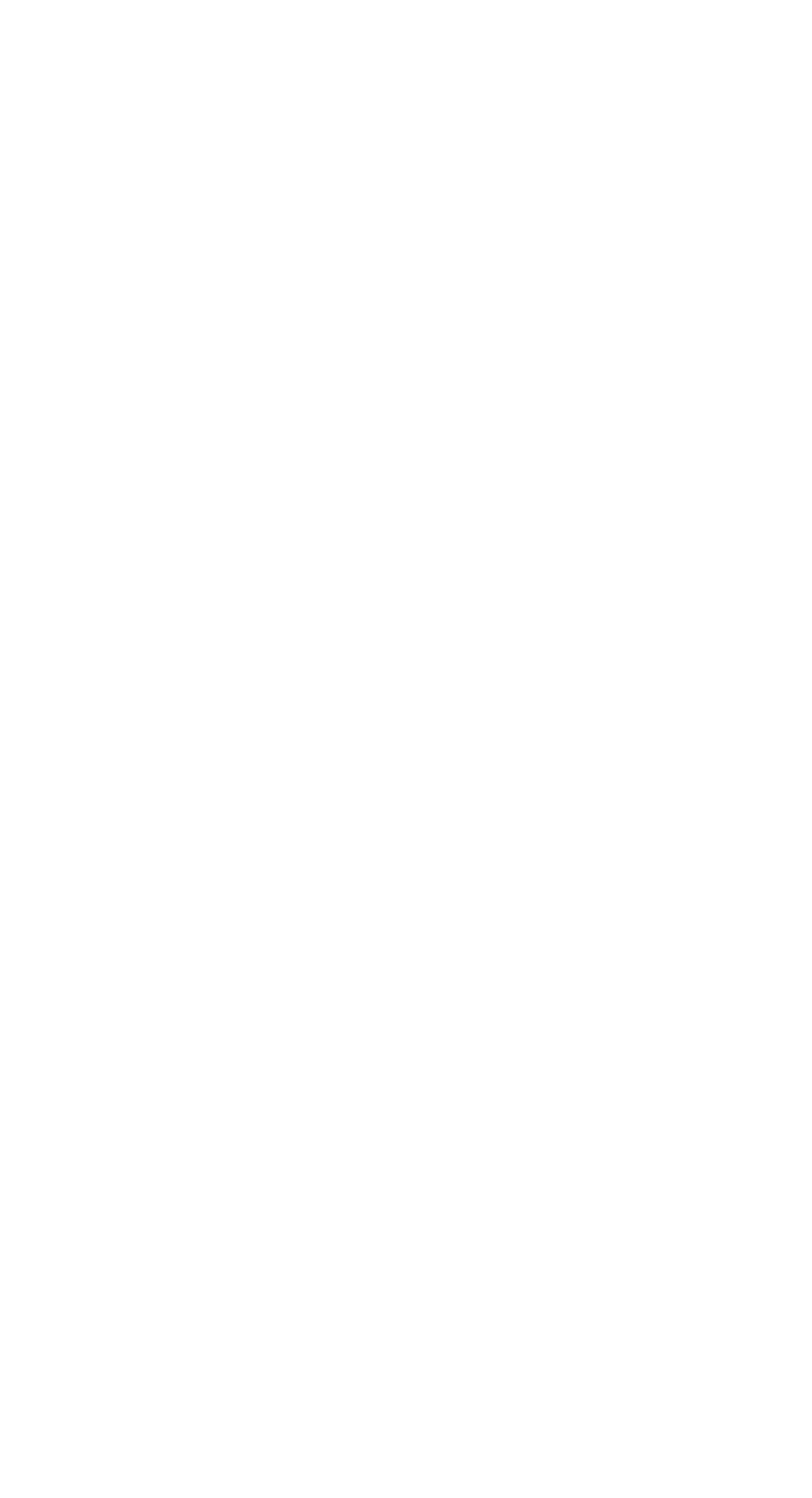Answer the question below in one word or phrase:
What is the email address to contact?

canolfantywicentre@carmarthenshire.gov.uk